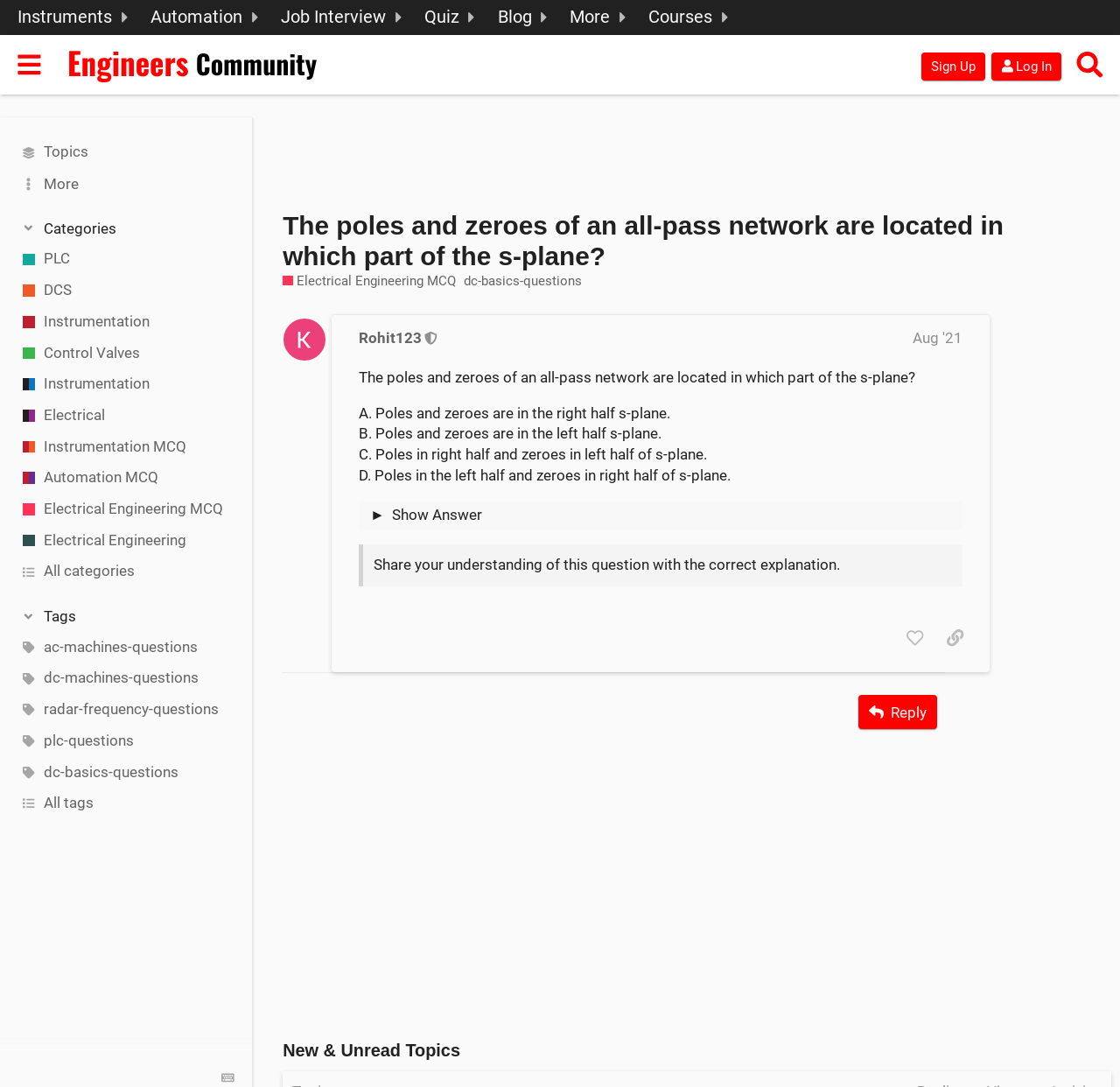For the element described, predict the bounding box coordinates as (top-left x, top-left y, bottom-right x, bottom-right y). All values should be between 0 and 1. Element description: Quiz Instrumentation Electronics Electrical

[0.371, 0.0, 0.437, 0.032]